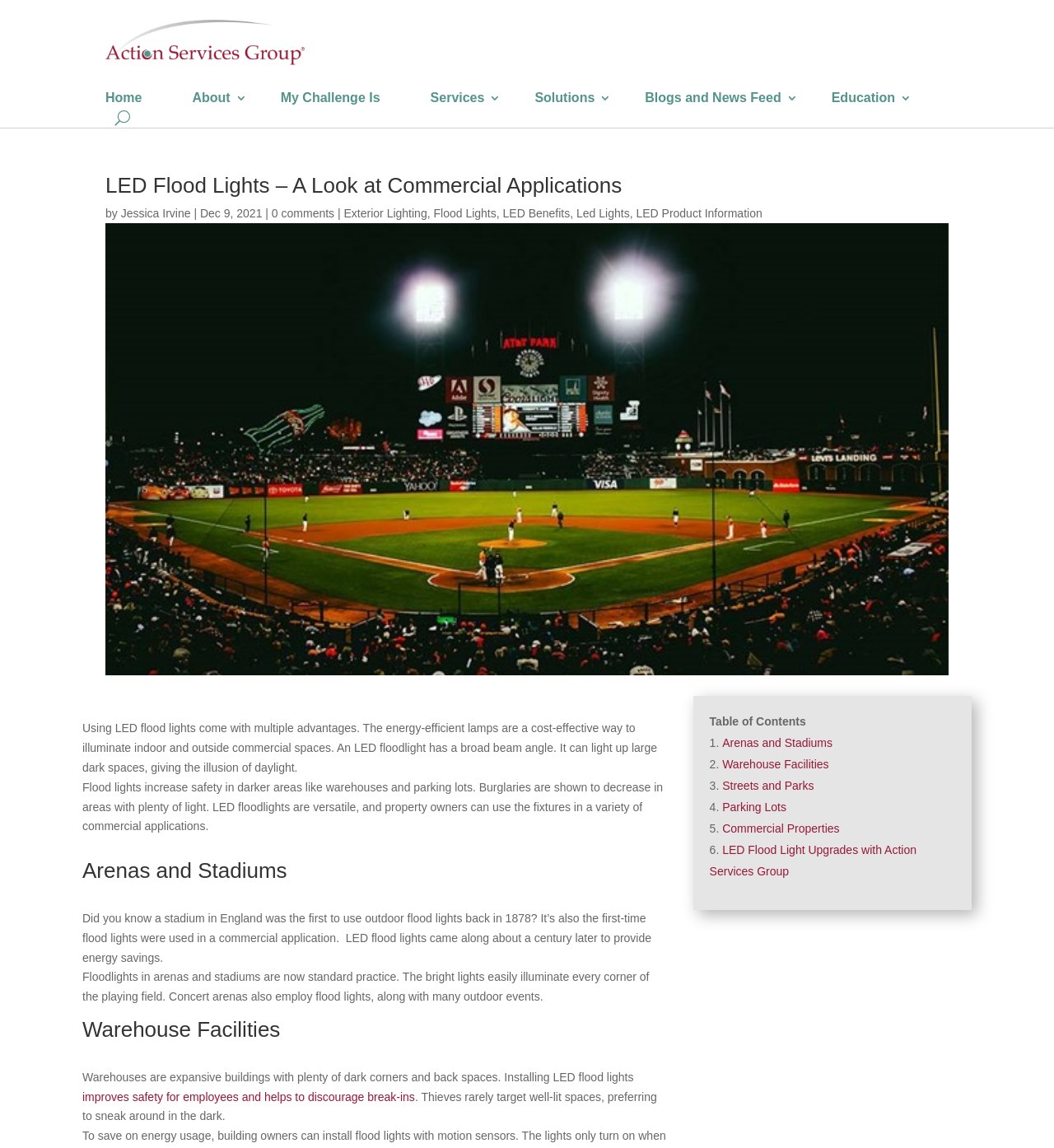Specify the bounding box coordinates for the region that must be clicked to perform the given instruction: "Read the article by Jessica Irvine".

[0.115, 0.18, 0.181, 0.191]